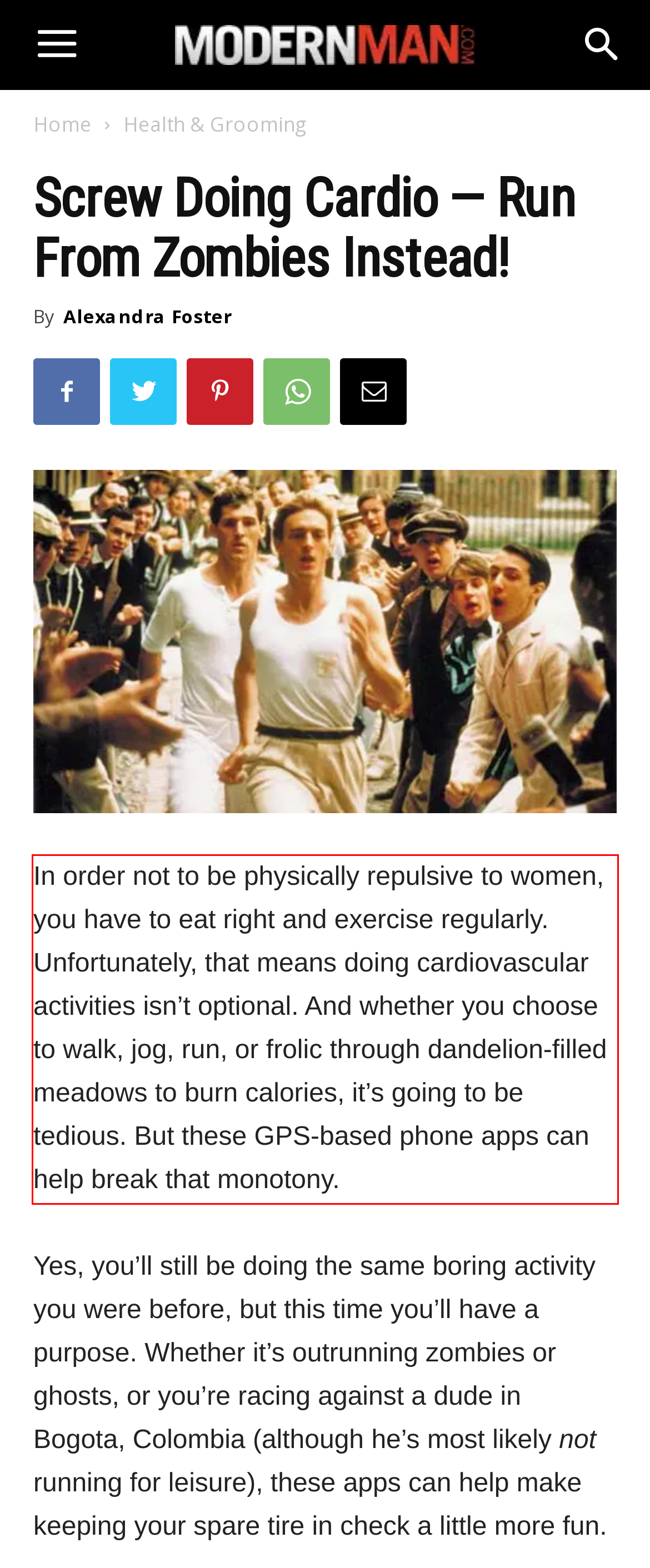Examine the webpage screenshot and use OCR to recognize and output the text within the red bounding box.

In order not to be physically repulsive to women, you have to eat right and exercise regularly. Unfortunately, that means doing cardiovascular activities isn’t optional. And whether you choose to walk, jog, run, or frolic through dandelion-filled meadows to burn calories, it’s going to be tedious. But these GPS-based phone apps can help break that monotony.